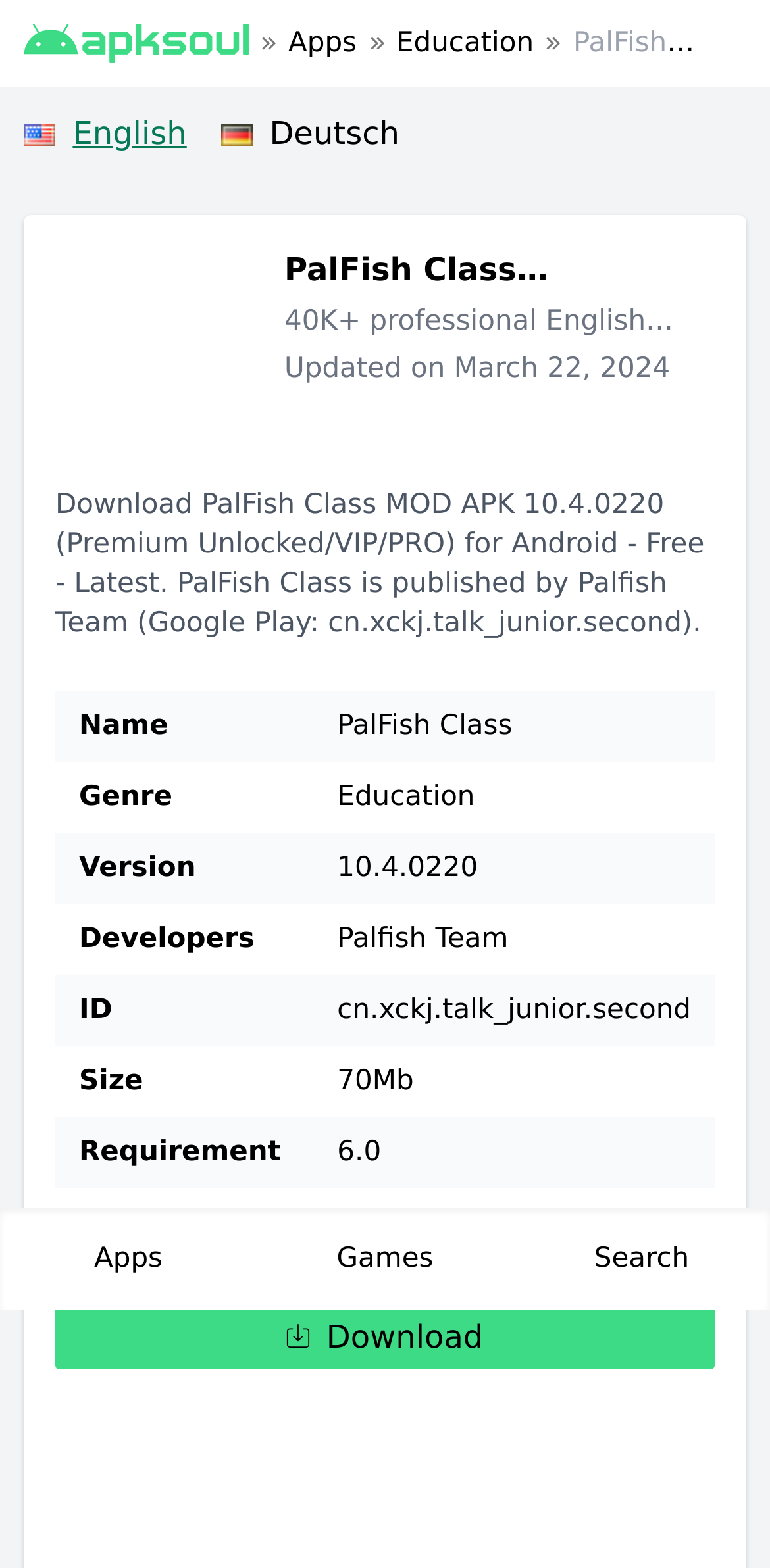Identify the bounding box of the UI element that matches this description: "parent_node: AppsEducationPalFish Class".

[0.031, 0.018, 0.323, 0.038]